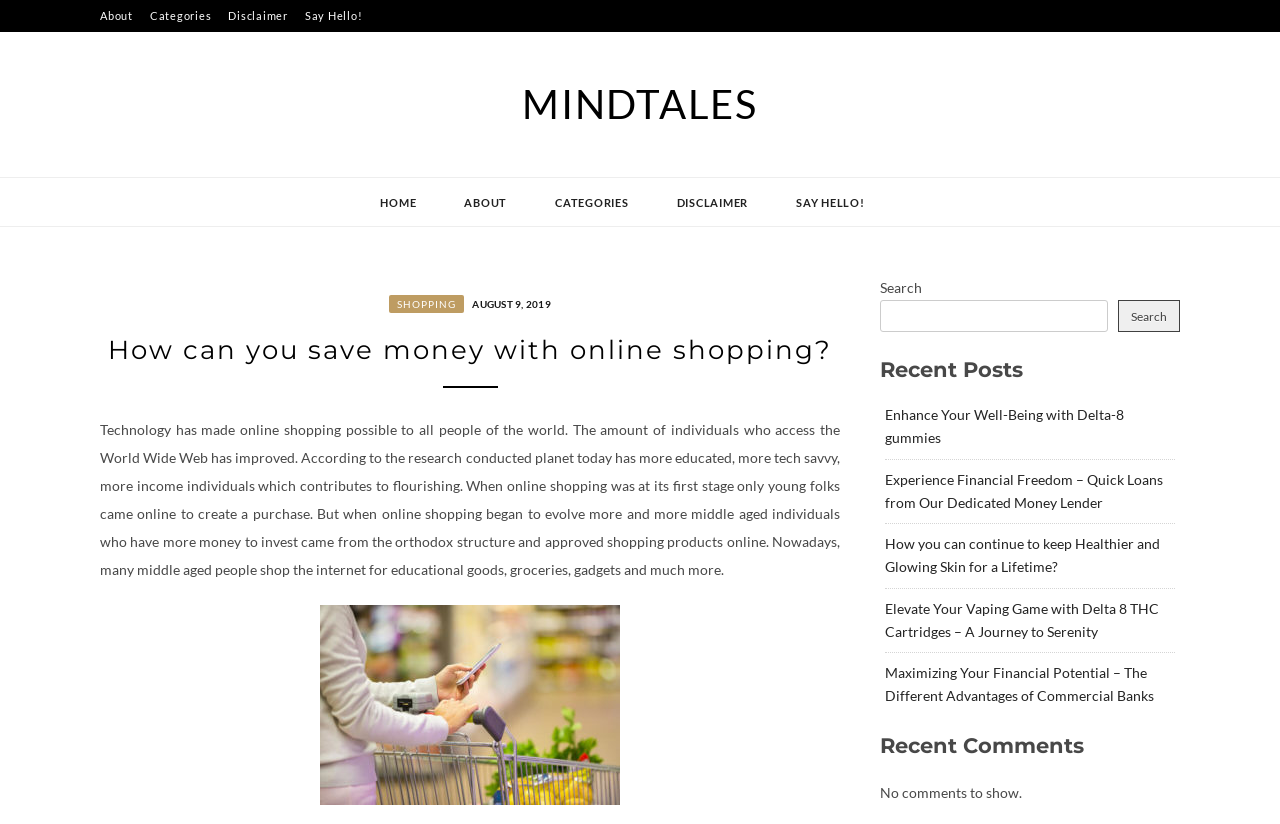Create an in-depth description of the webpage, covering main sections.

The webpage is about MindTales, a blog that discusses various topics. At the top, there is a navigation menu with links to "About", "Categories", "Disclaimer", and "Say Hello!". Below this menu, there is a large heading "MINDTALES" with a link to the same name. 

On the left side, there is a vertical menu with links to "HOME", "ABOUT", "CATEGORIES", "DISCLAIMER", and "SAY HELLO!". Above this menu, there is a header section with a link to "SHOPPING" and a timestamp "AUGUST 9, 2019". 

The main content of the webpage is an article titled "How can you save money with online shopping?". The article discusses how technology has made online shopping possible for people all over the world and how it has evolved over time. Below the article title, there is a large block of text that explains the benefits of online shopping. 

To the right of the article, there is an image related to online shopping. Below the image, there is a search bar with a button to submit the search query. 

Further down the page, there is a section titled "Recent Posts" that lists five article links with titles related to well-being, finance, and vaping. Below this section, there is a section titled "Recent Comments" that indicates there are no comments to show.